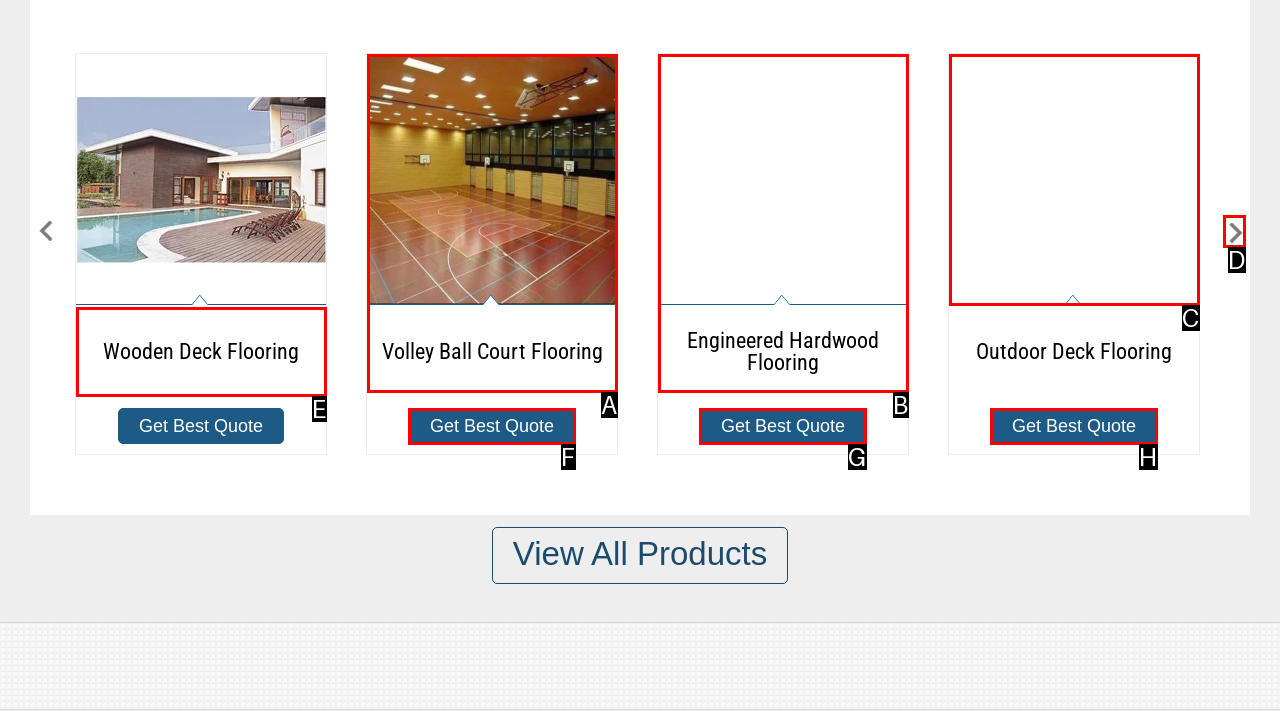Match the option to the description: Volley Ball Court Flooring
State the letter of the correct option from the available choices.

A